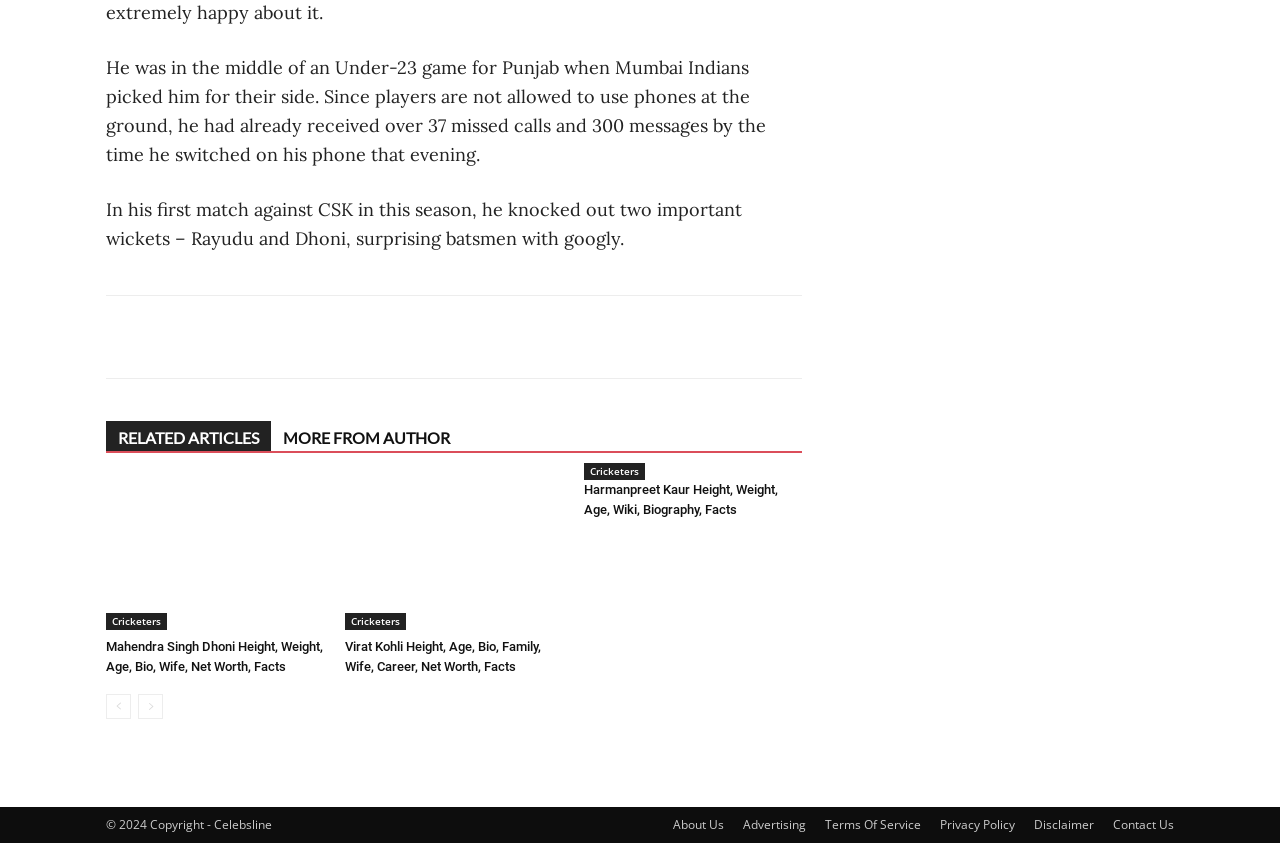Identify the bounding box coordinates of the section that should be clicked to achieve the task described: "Read about Mahendra Singh Dhoni".

[0.083, 0.569, 0.253, 0.747]